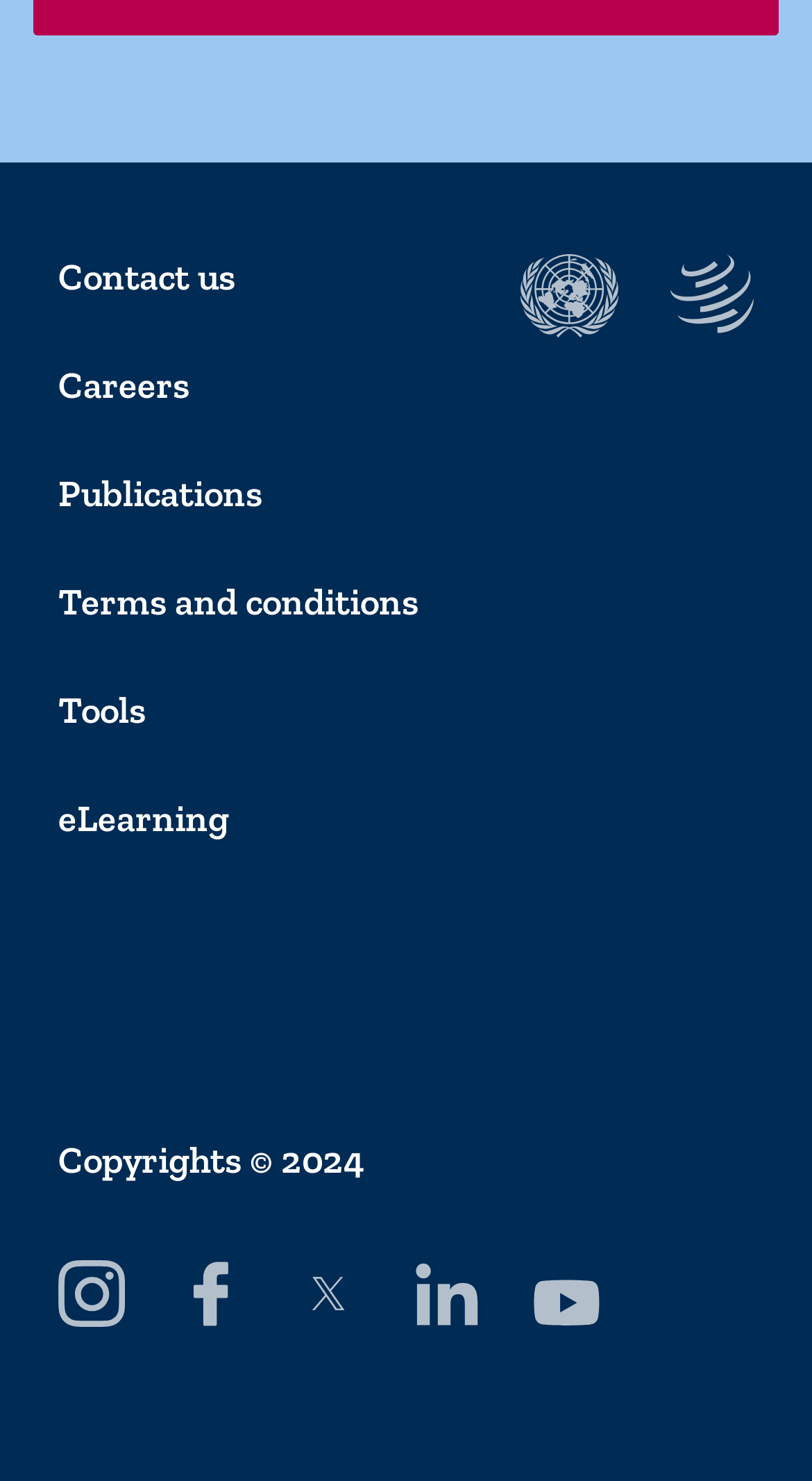What is the last link in the footer?
Answer the question using a single word or phrase, according to the image.

eLearning